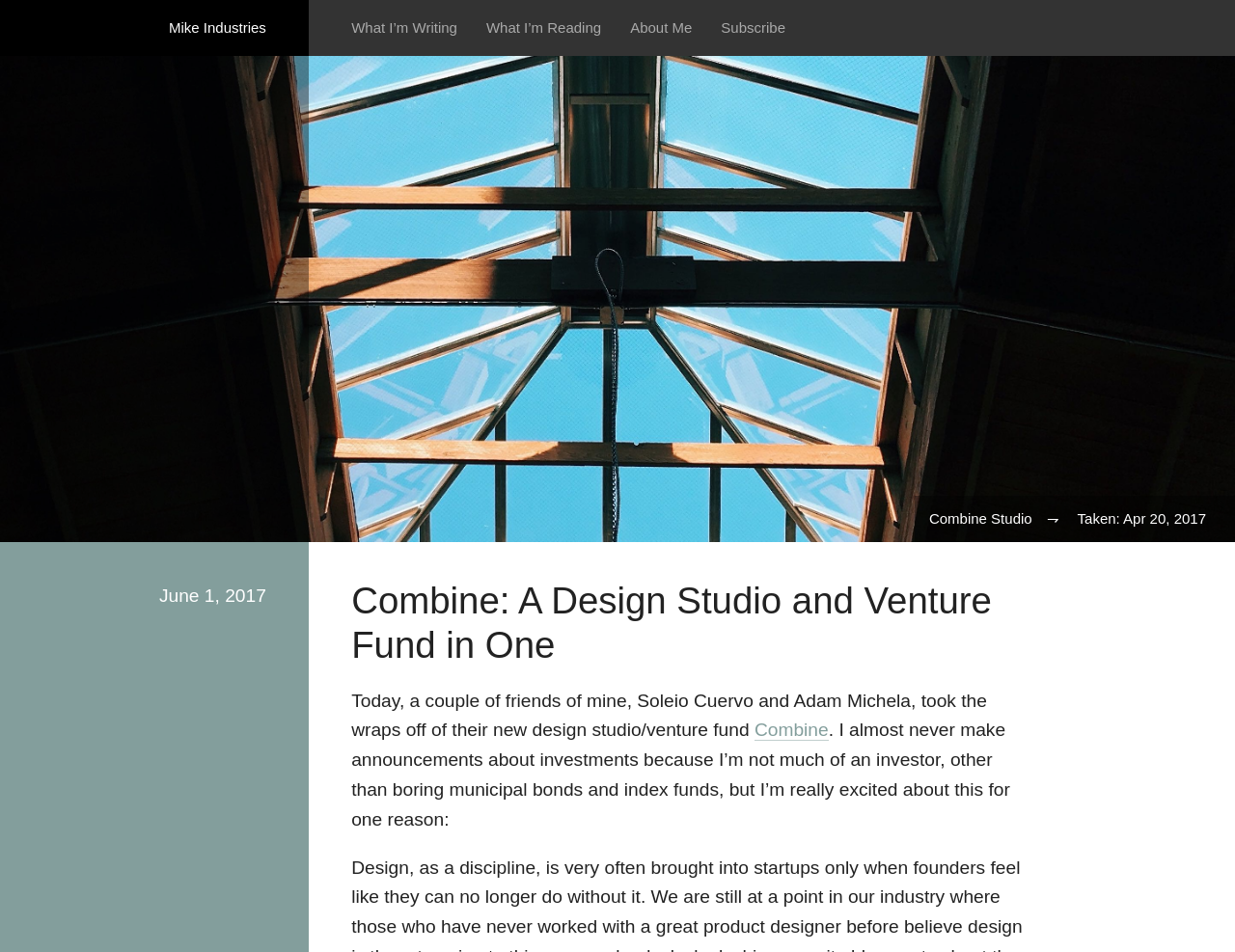Determine the bounding box for the described HTML element: "What I’m Writing". Ensure the coordinates are four float numbers between 0 and 1 in the format [left, top, right, bottom].

[0.284, 0.02, 0.37, 0.039]